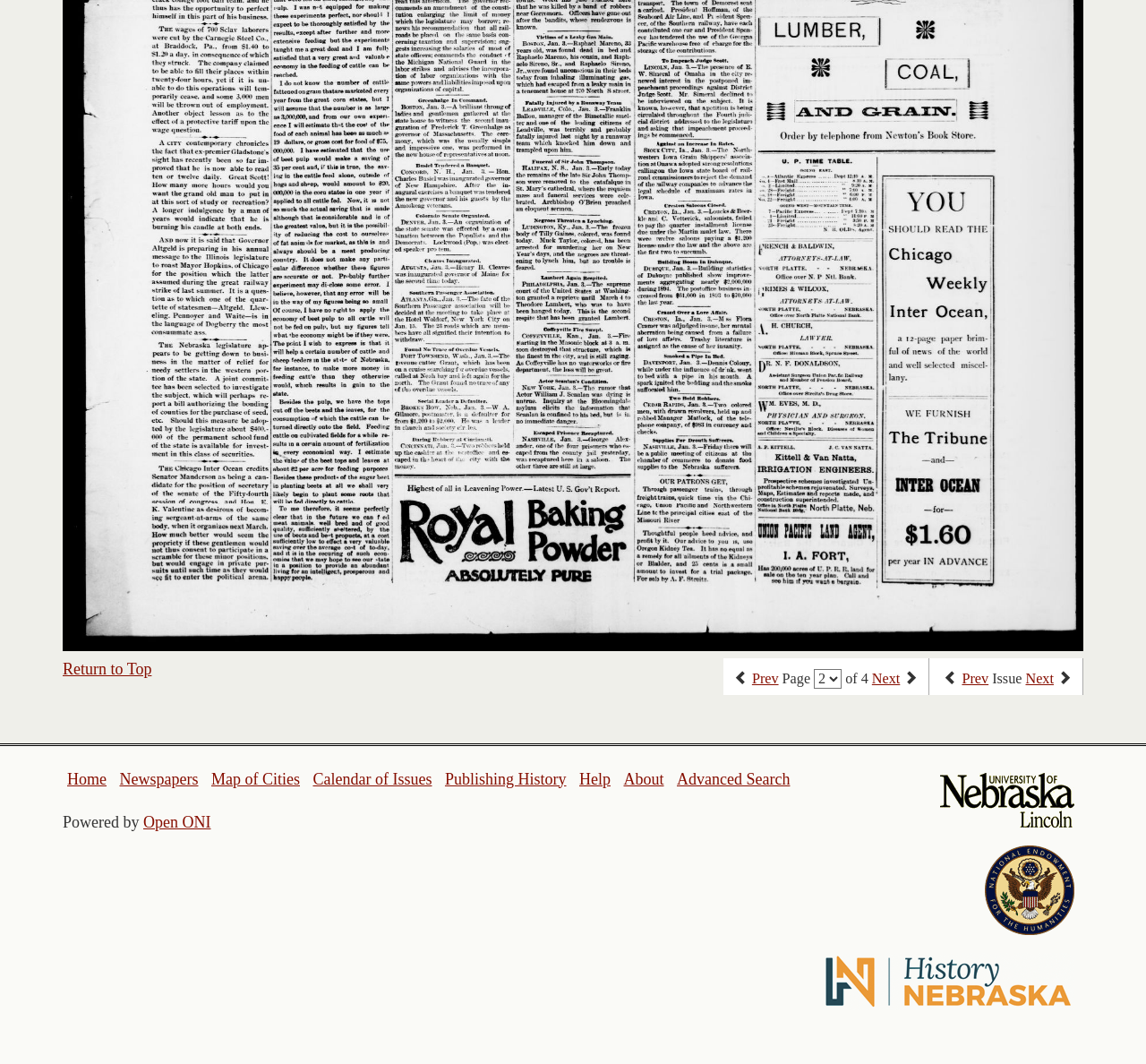Identify the bounding box coordinates of the clickable region necessary to fulfill the following instruction: "select an option from the dropdown". The bounding box coordinates should be four float numbers between 0 and 1, i.e., [left, top, right, bottom].

[0.71, 0.629, 0.734, 0.647]